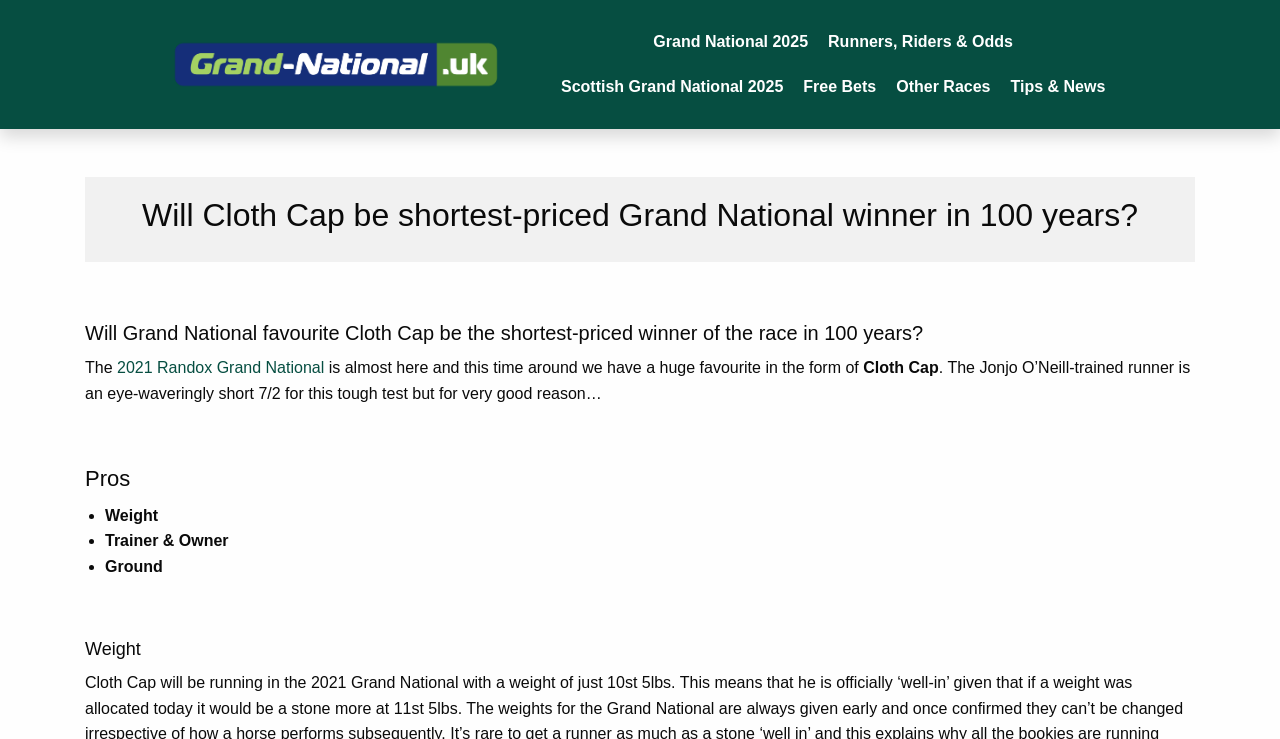Locate the bounding box coordinates of the clickable area needed to fulfill the instruction: "Check out Tips & News".

[0.789, 0.106, 0.864, 0.129]